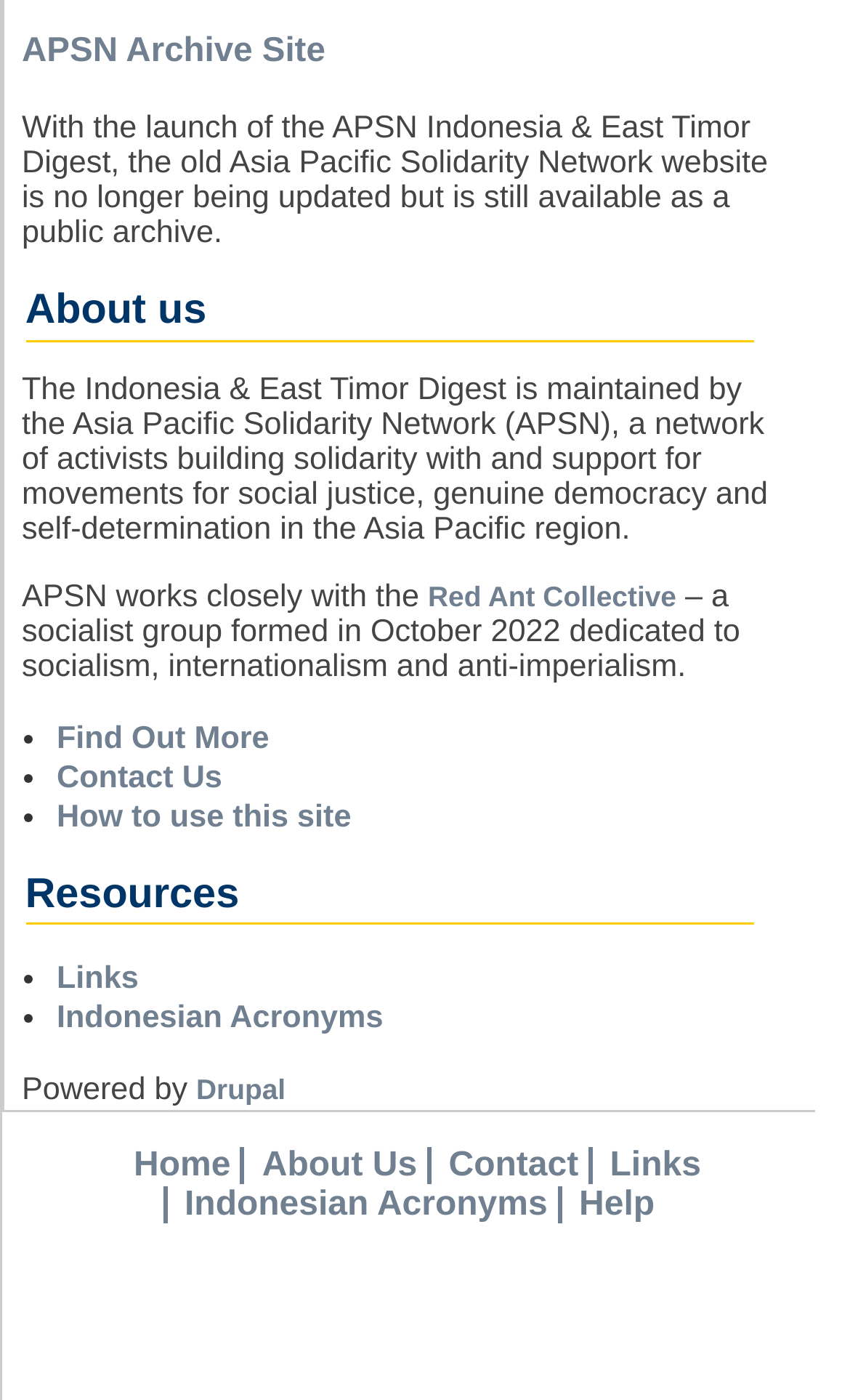Answer succinctly with a single word or phrase:
How many links are available in the 'About us' section?

3